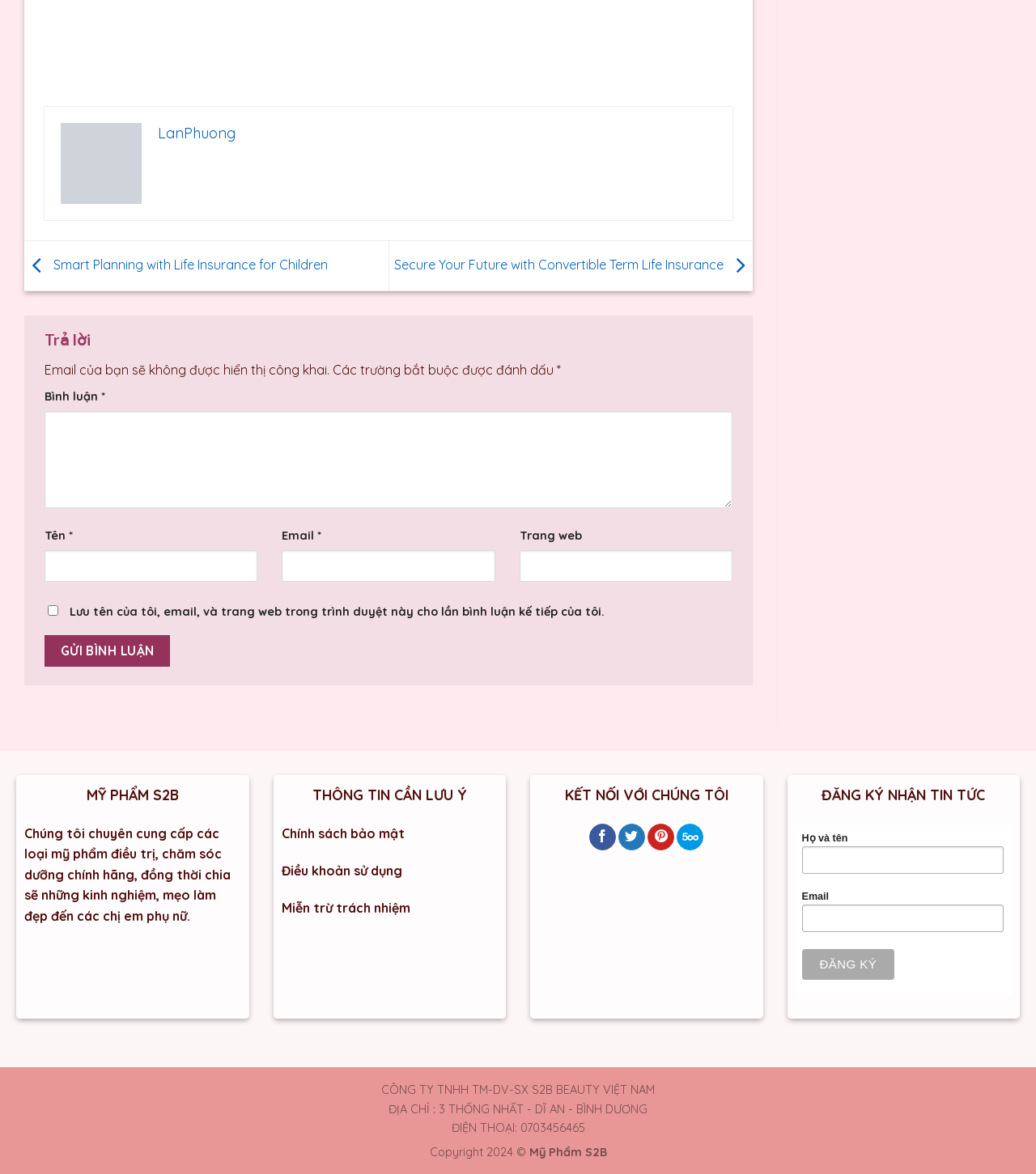Predict the bounding box for the UI component with the following description: "LanPhuong".

[0.152, 0.106, 0.227, 0.122]